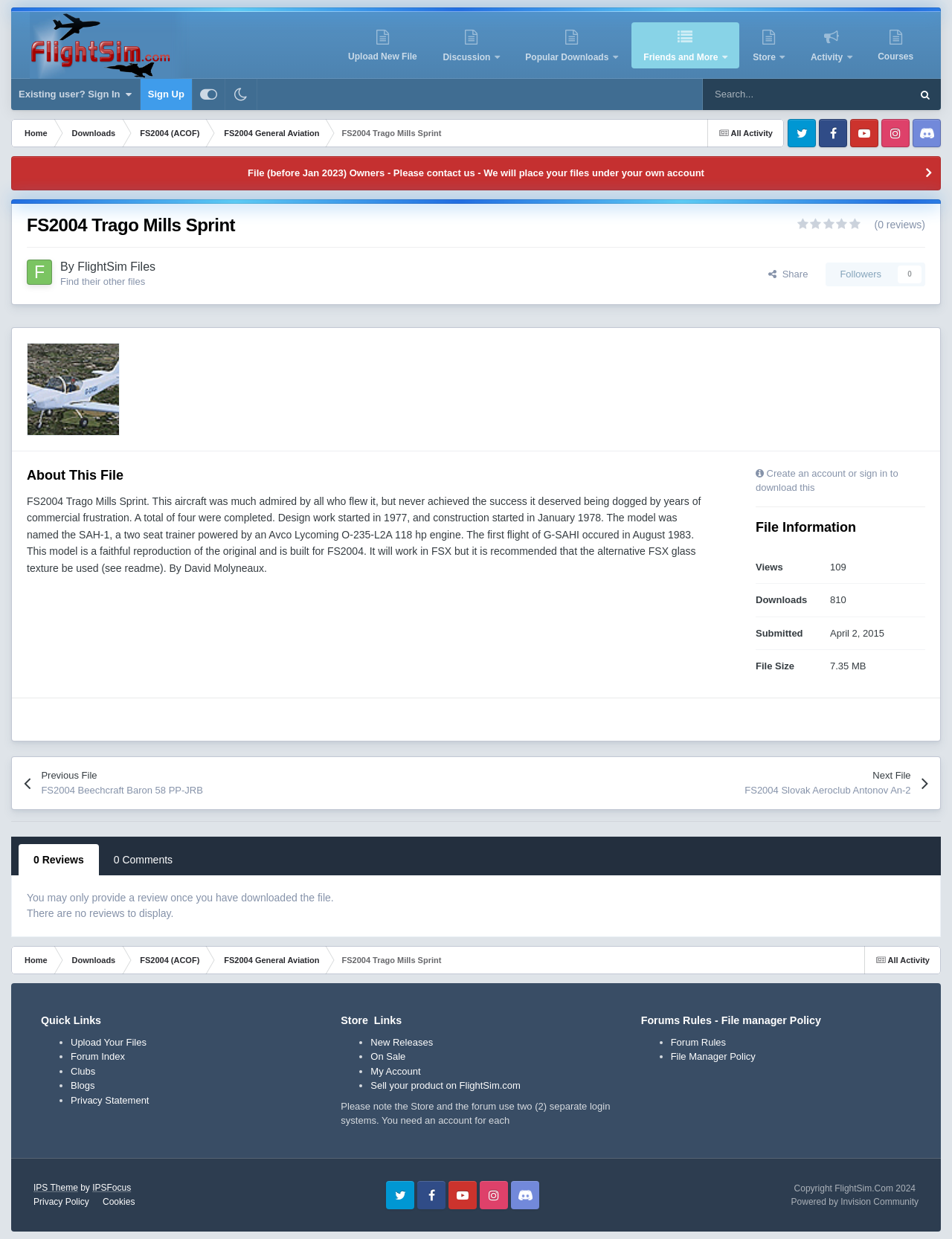What is the purpose of the 'Search' button?
Give a thorough and detailed response to the question.

The 'Search' button is located at the top of the webpage, and its purpose is to allow users to search for files on the website. This can be inferred from the context of the webpage, which is a file sharing platform.